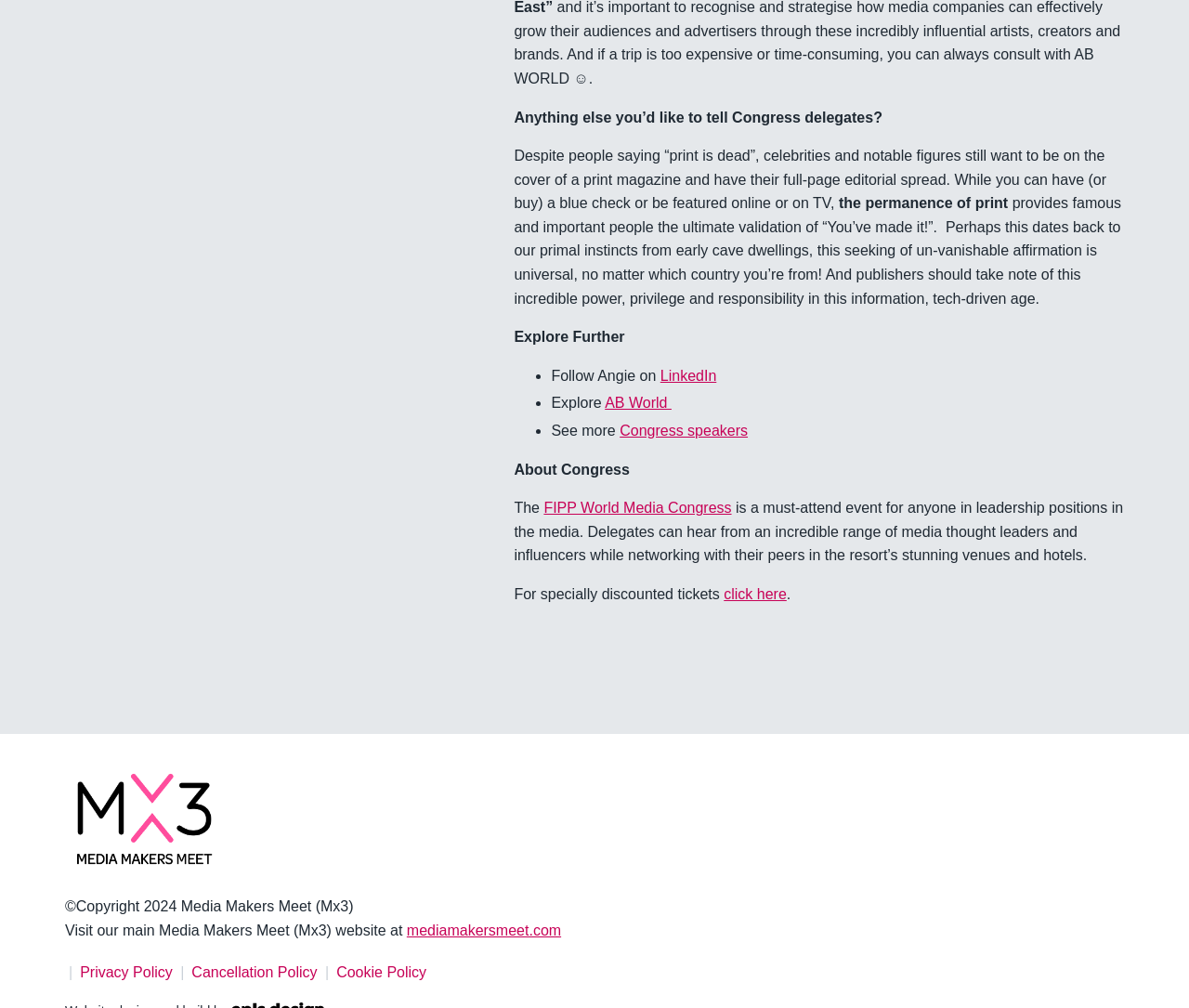Highlight the bounding box coordinates of the element you need to click to perform the following instruction: "search this site."

None